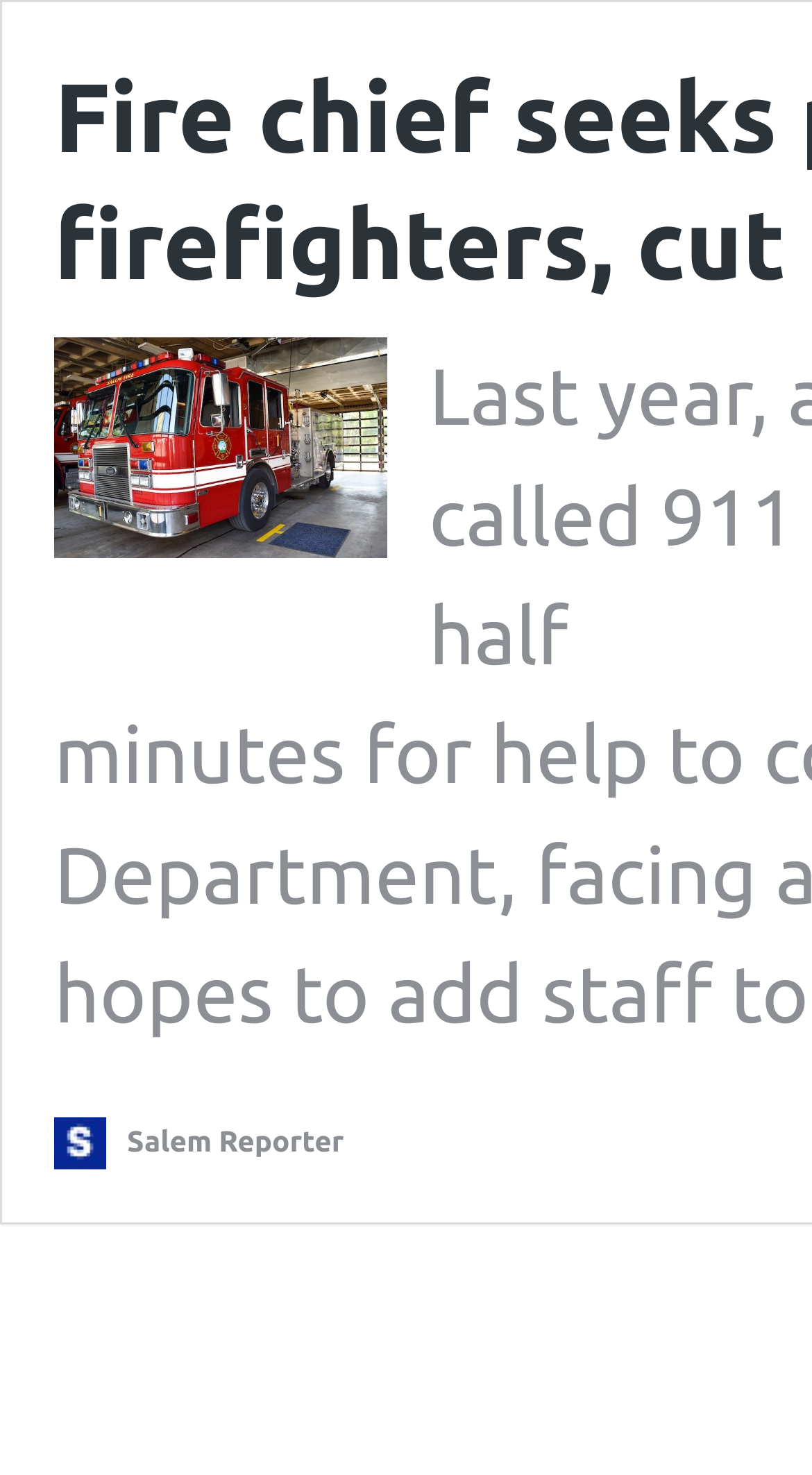Given the element description: "Menu", predict the bounding box coordinates of the UI element it refers to, using four float numbers between 0 and 1, i.e., [left, top, right, bottom].

None